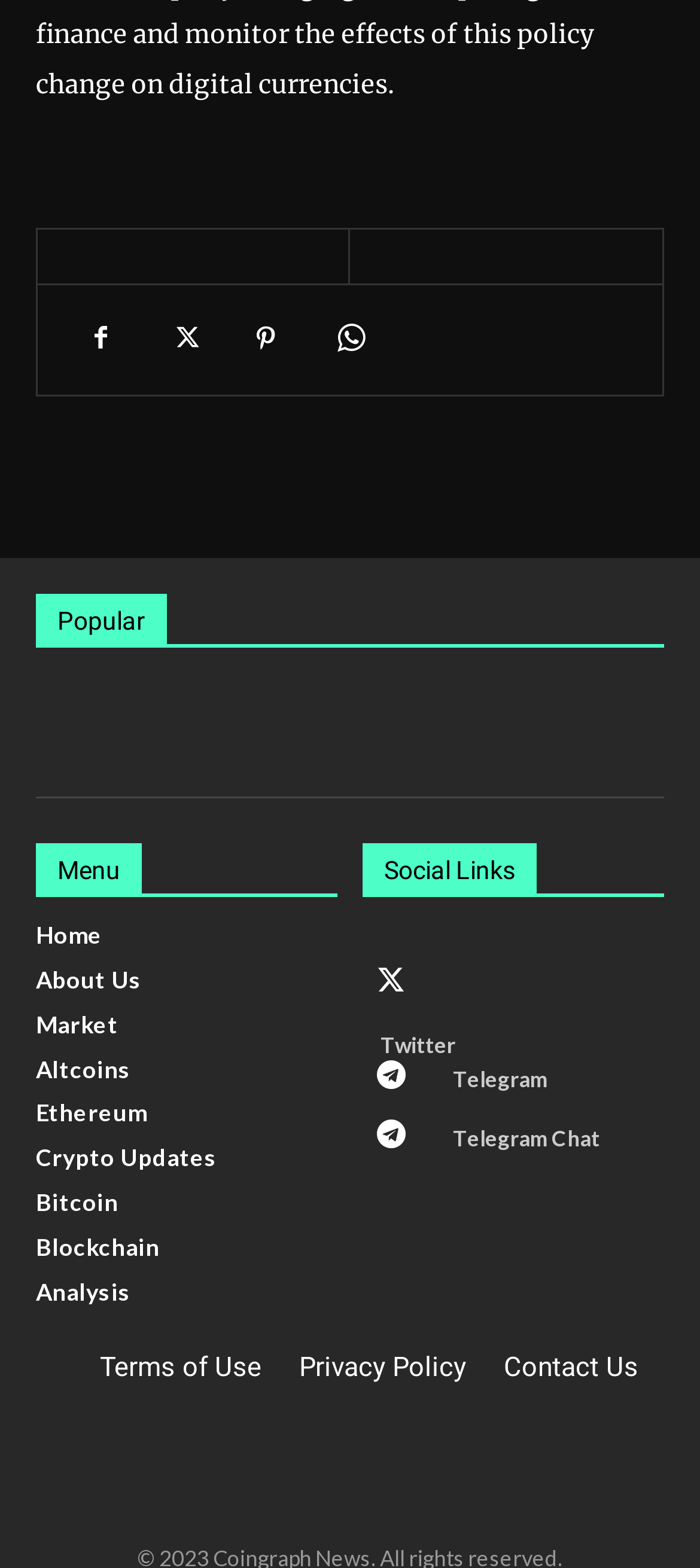Kindly provide the bounding box coordinates of the section you need to click on to fulfill the given instruction: "View Ethereum".

[0.051, 0.701, 0.482, 0.72]